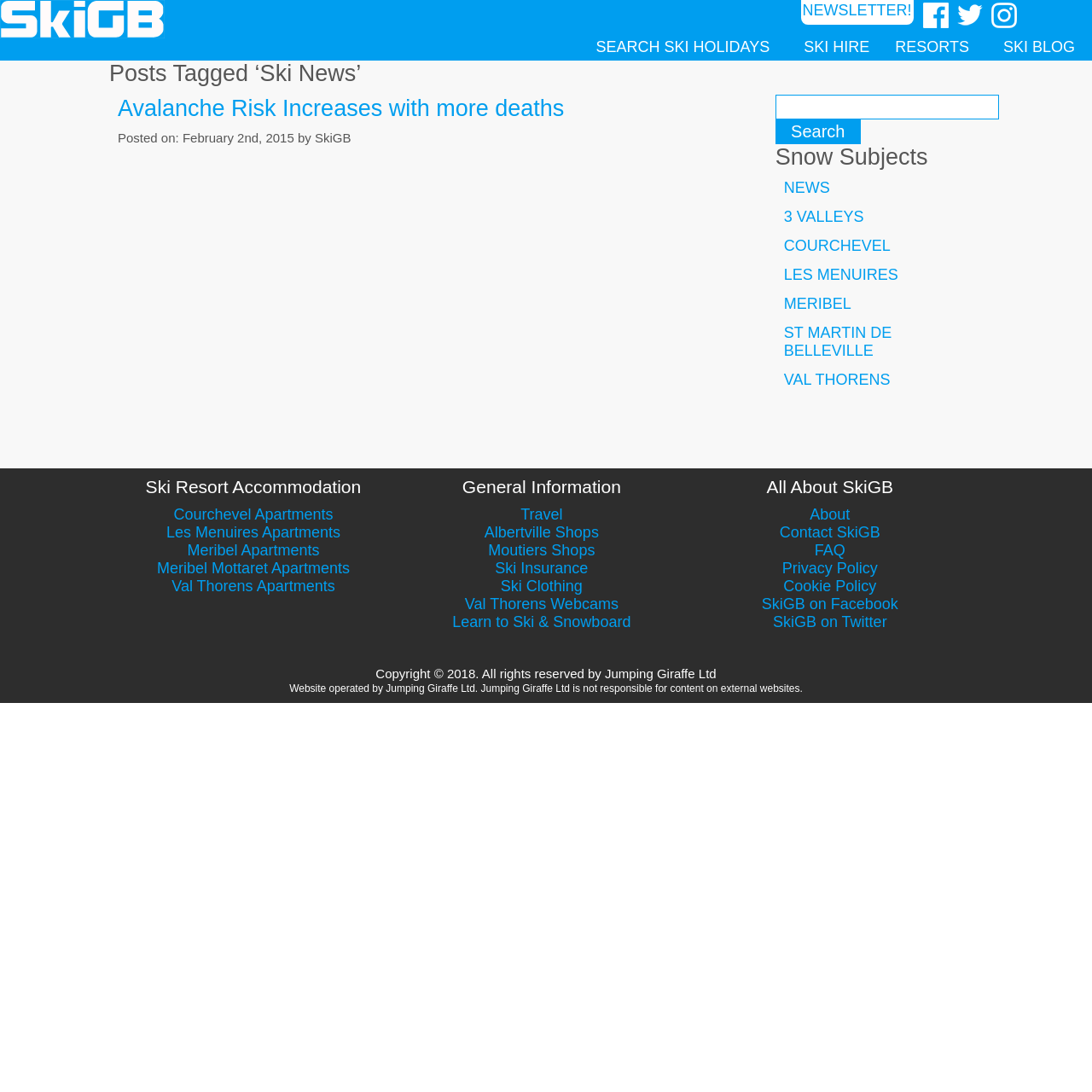Could you locate the bounding box coordinates for the section that should be clicked to accomplish this task: "Call the phone number".

None